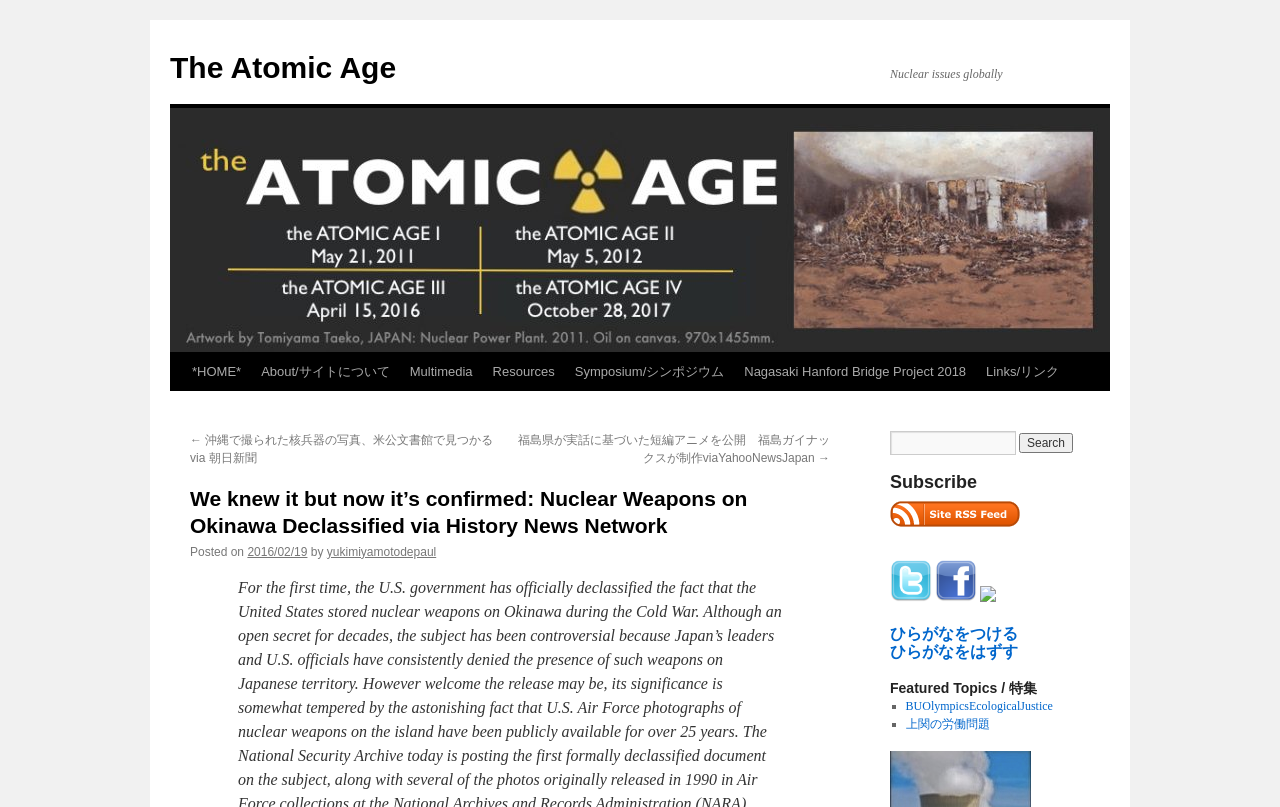Mark the bounding box of the element that matches the following description: "*HOME*".

[0.142, 0.437, 0.196, 0.485]